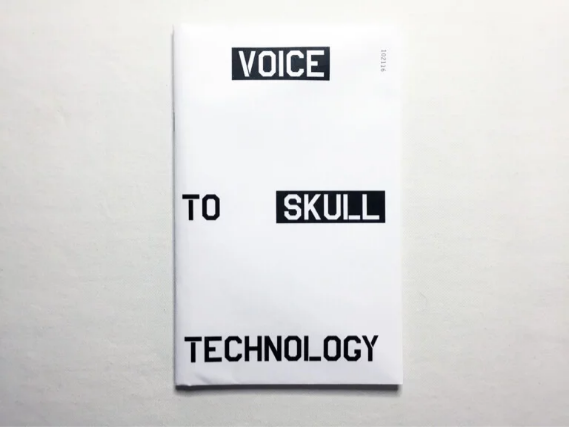What is the publication's release month?
From the image, respond using a single word or phrase.

September